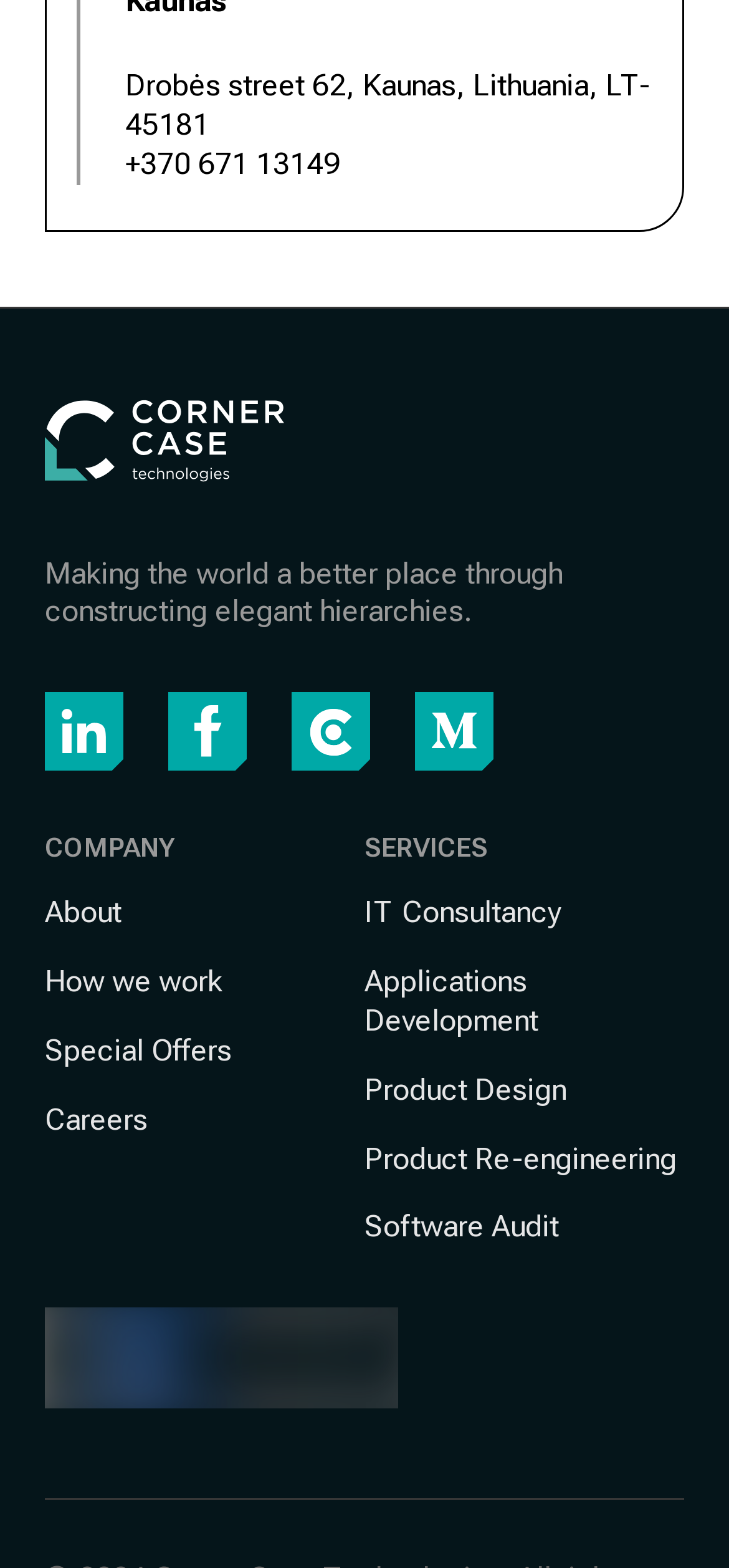What is the image at the bottom of the page?
Give a thorough and detailed response to the question.

The image at the bottom of the page is related to the EU Investment programme. This image is located below the services section and above the horizontal separator.